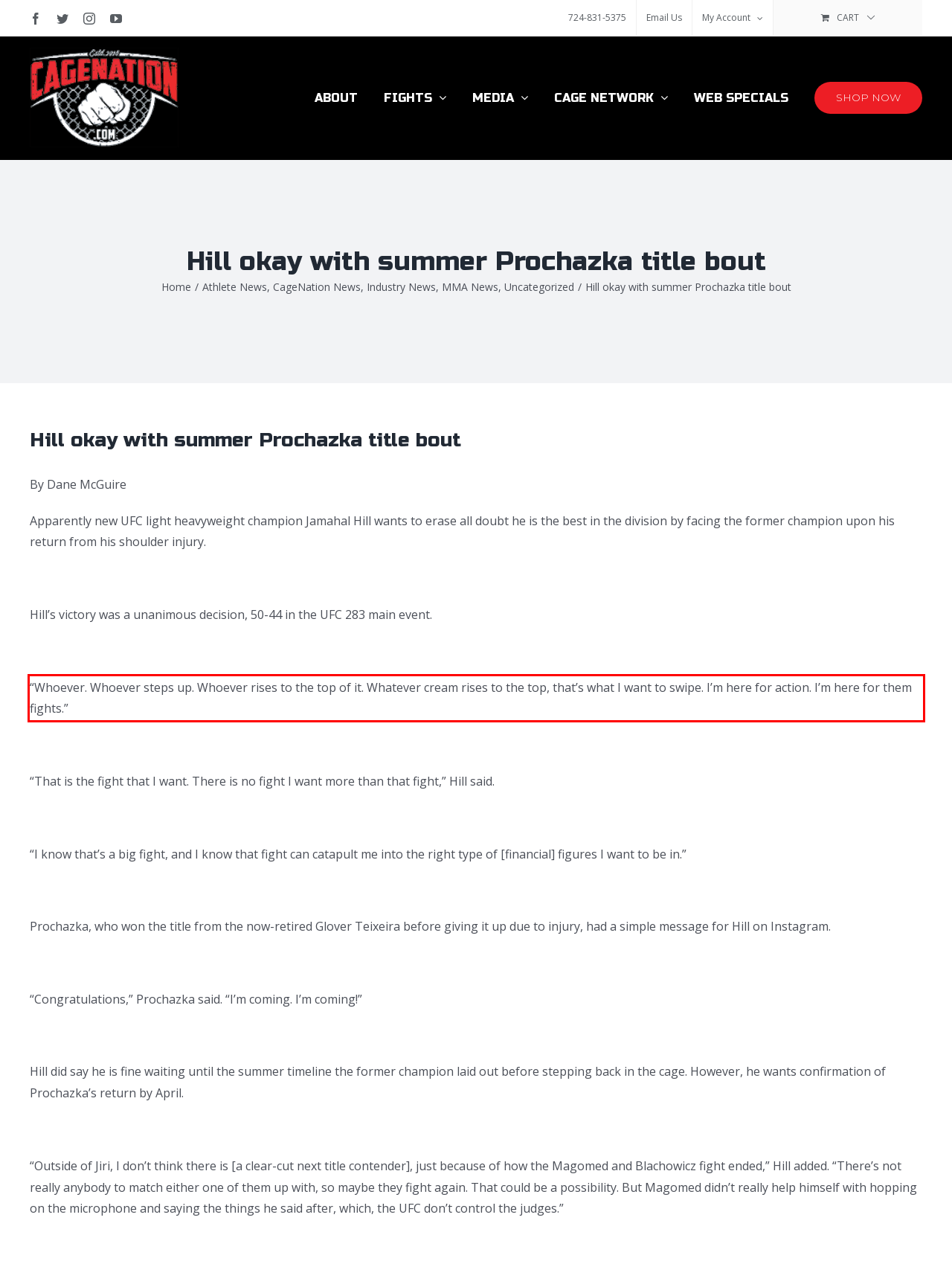Please examine the webpage screenshot containing a red bounding box and use OCR to recognize and output the text inside the red bounding box.

“Whoever. Whoever steps up. Whoever rises to the top of it. Whatever cream rises to the top, that’s what I want to swipe. I’m here for action. I’m here for them fights.”